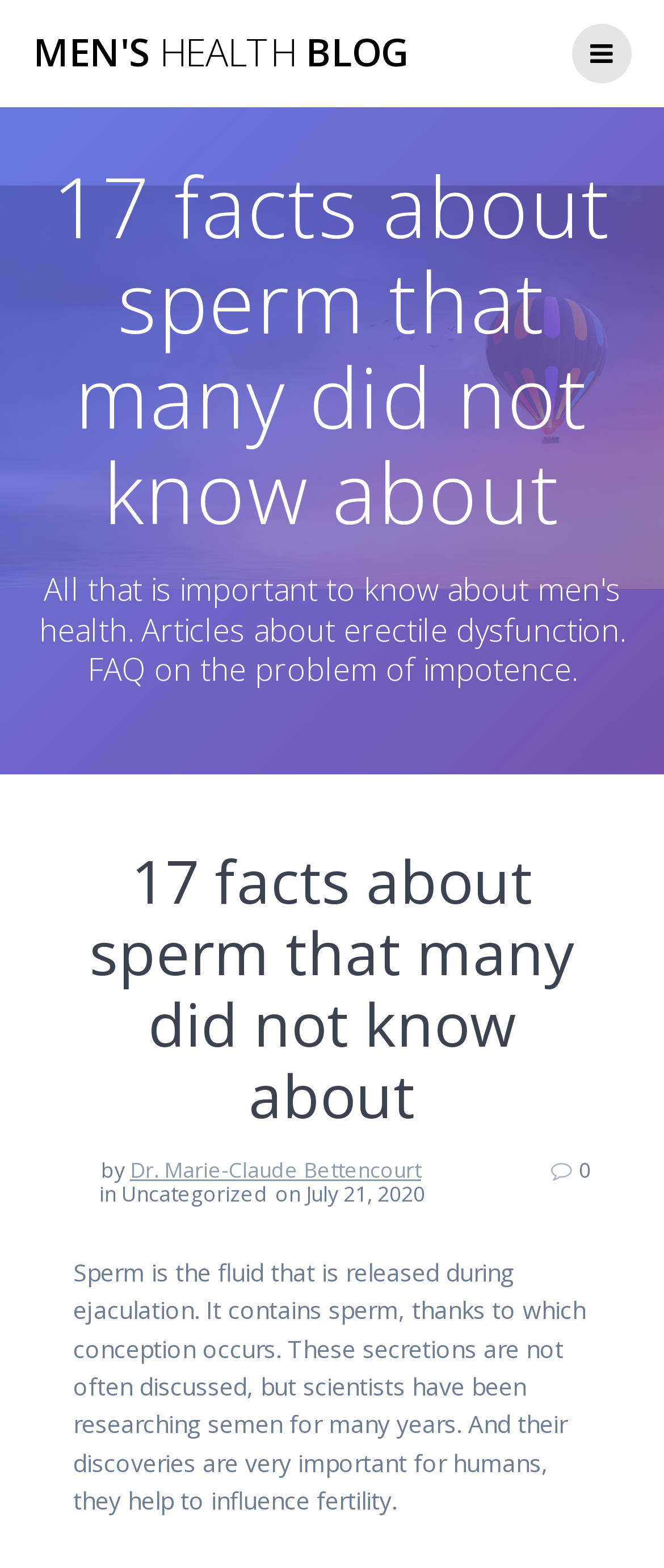Refer to the image and provide an in-depth answer to the question:
What is the main topic of the article?

I found the main topic by reading the introductory paragraph, which mentions sperm and its relation to conception and fertility.